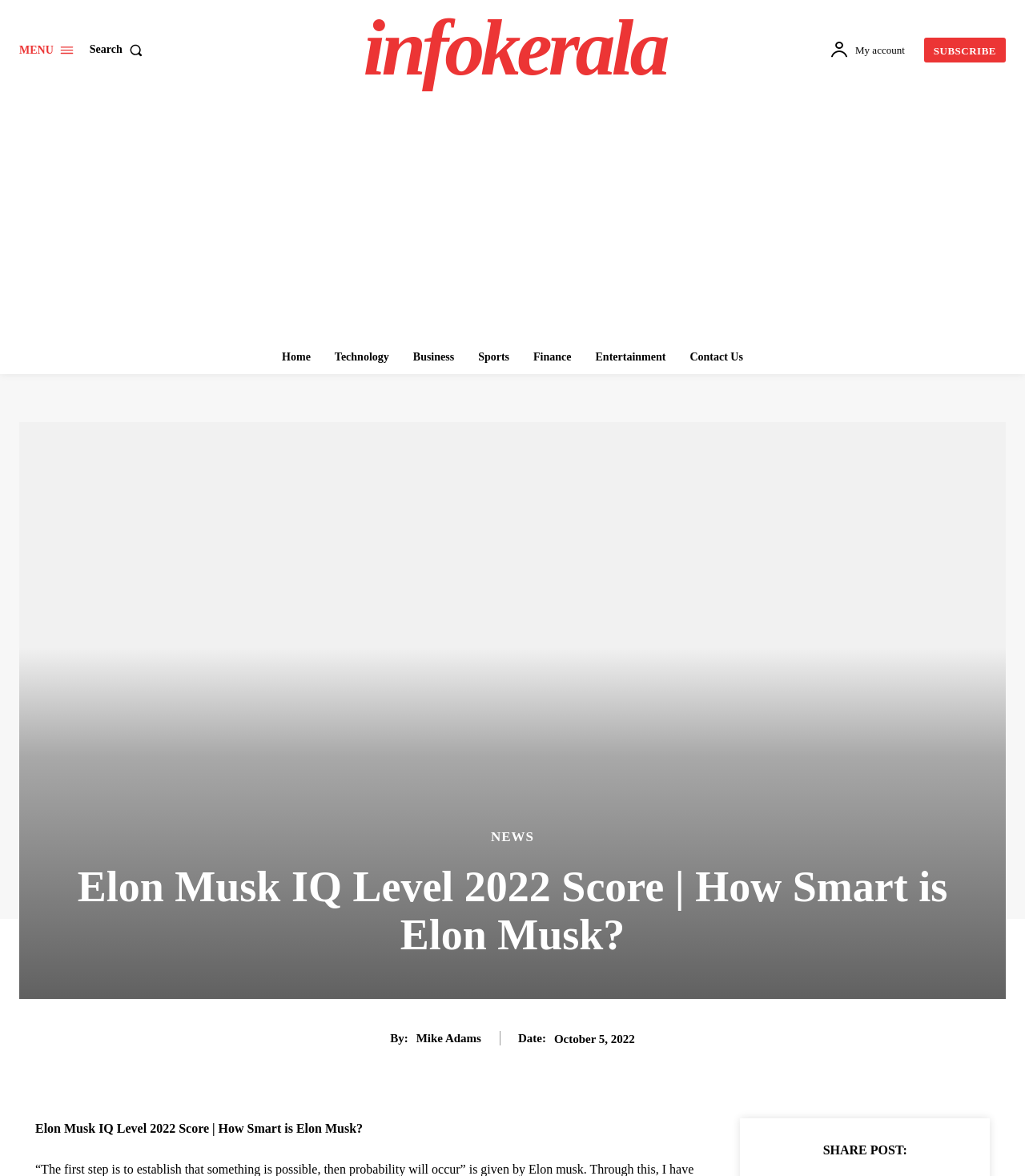Please find the bounding box for the following UI element description. Provide the coordinates in (top-left x, top-left y, bottom-right x, bottom-right y) format, with values between 0 and 1: aria-label="Advertisement" name="aswift_2" title="Advertisement"

[0.031, 0.092, 0.969, 0.283]